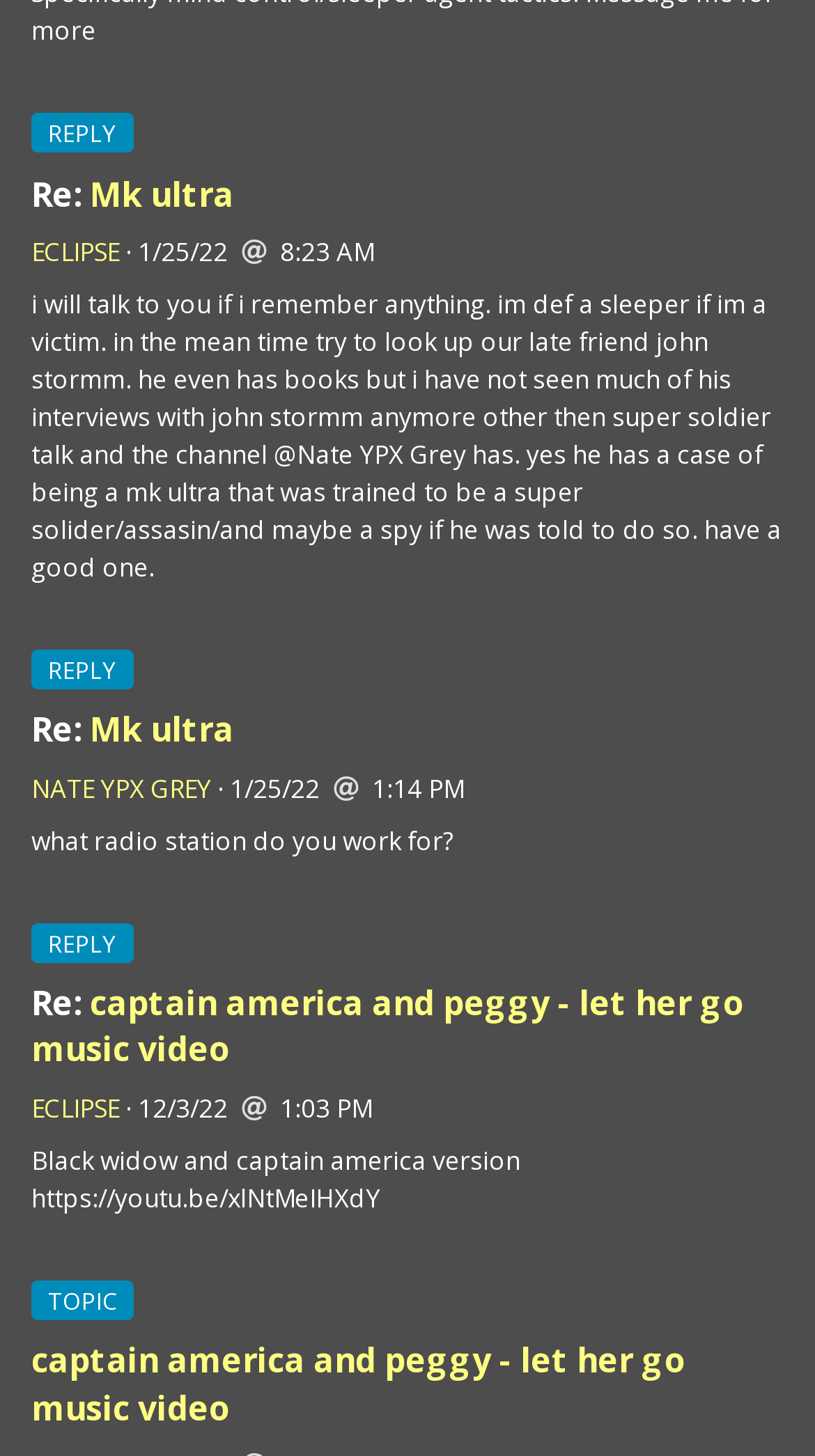Who is mentioned in the first reply?
Look at the image and provide a detailed response to the question.

I read the first reply, which mentions 'our late friend john stormm'. This indicates that John Stormm is a person being discussed in the reply.